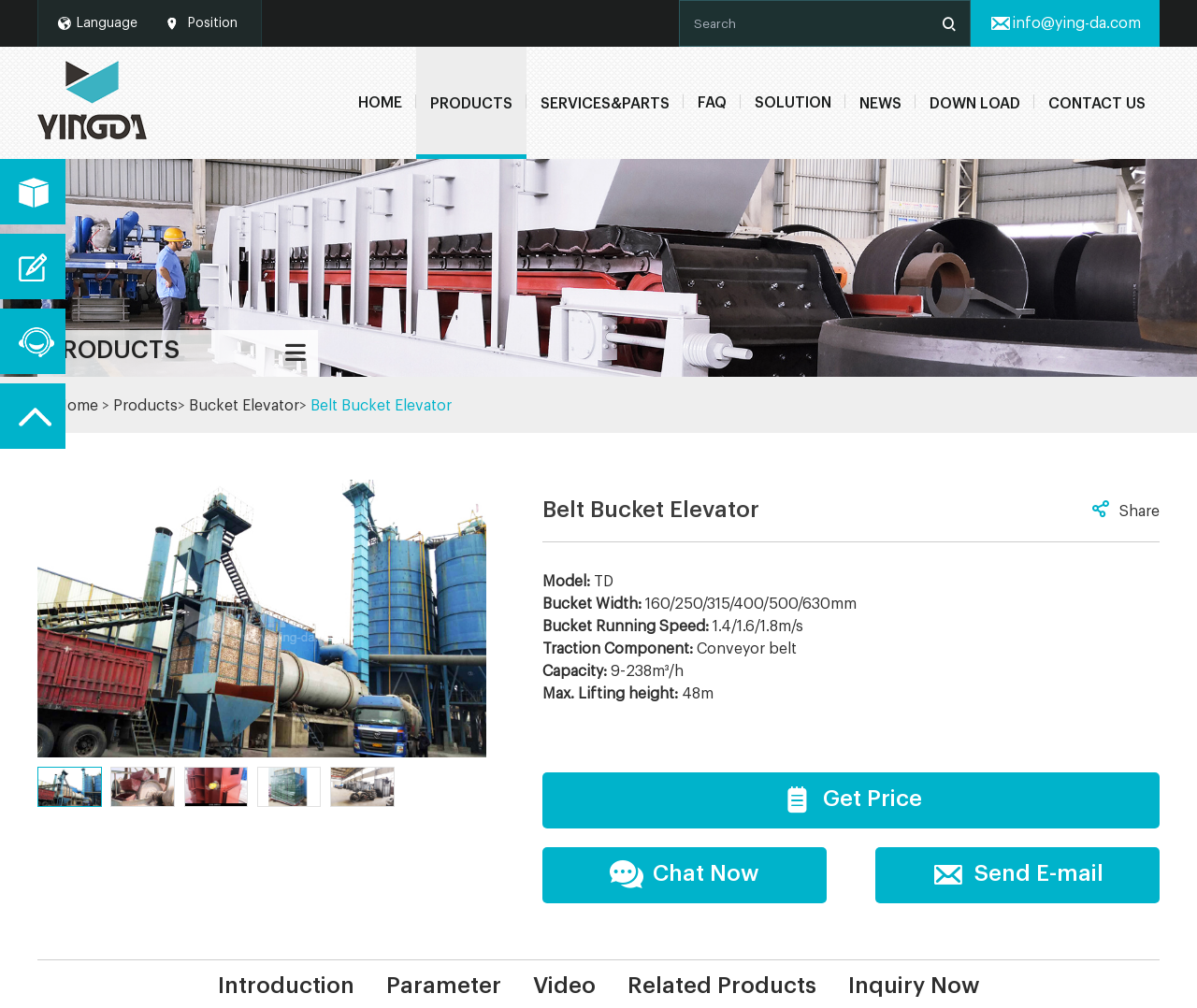What is the capacity range of this elevator?
Provide an in-depth answer to the question, covering all aspects.

The capacity range of the elevator is mentioned in the static text 'Capacity:' followed by the value '9-238m³/h'.